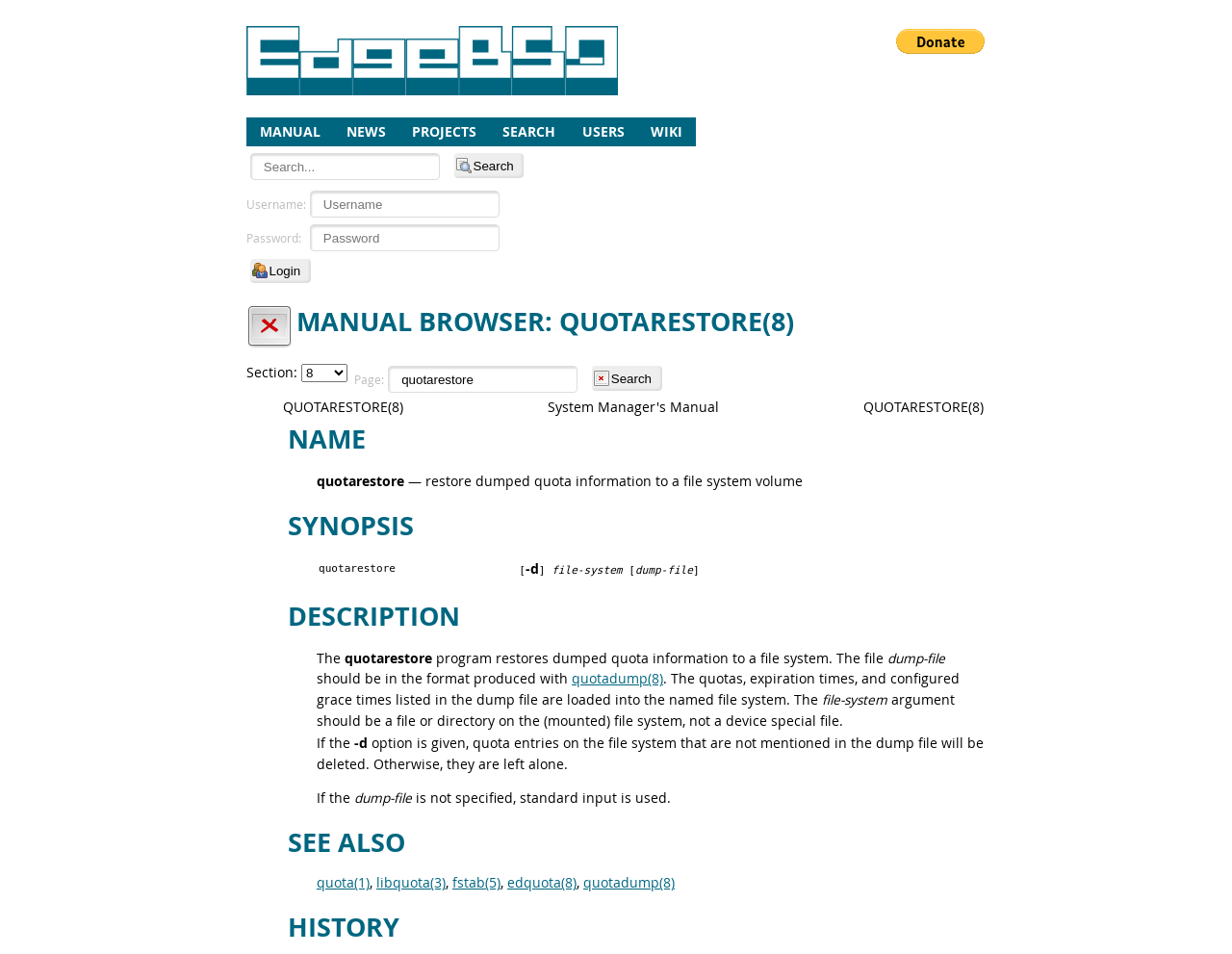What is the name of the manual browser?
Examine the screenshot and reply with a single word or phrase.

quotarestore(8)